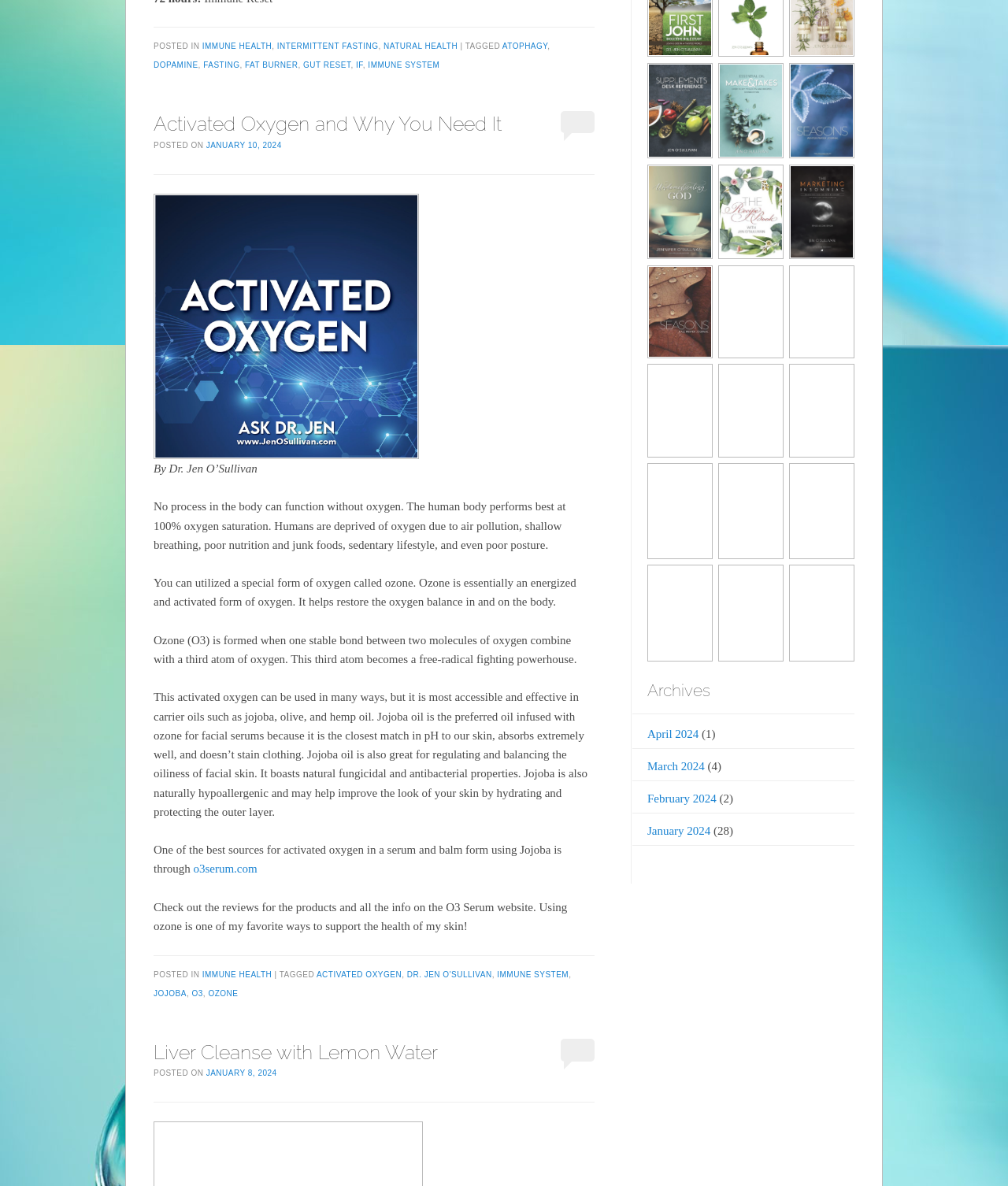Locate the bounding box coordinates of the clickable part needed for the task: "Read the article 'Liver Cleanse with Lemon Water'".

[0.152, 0.877, 0.434, 0.897]